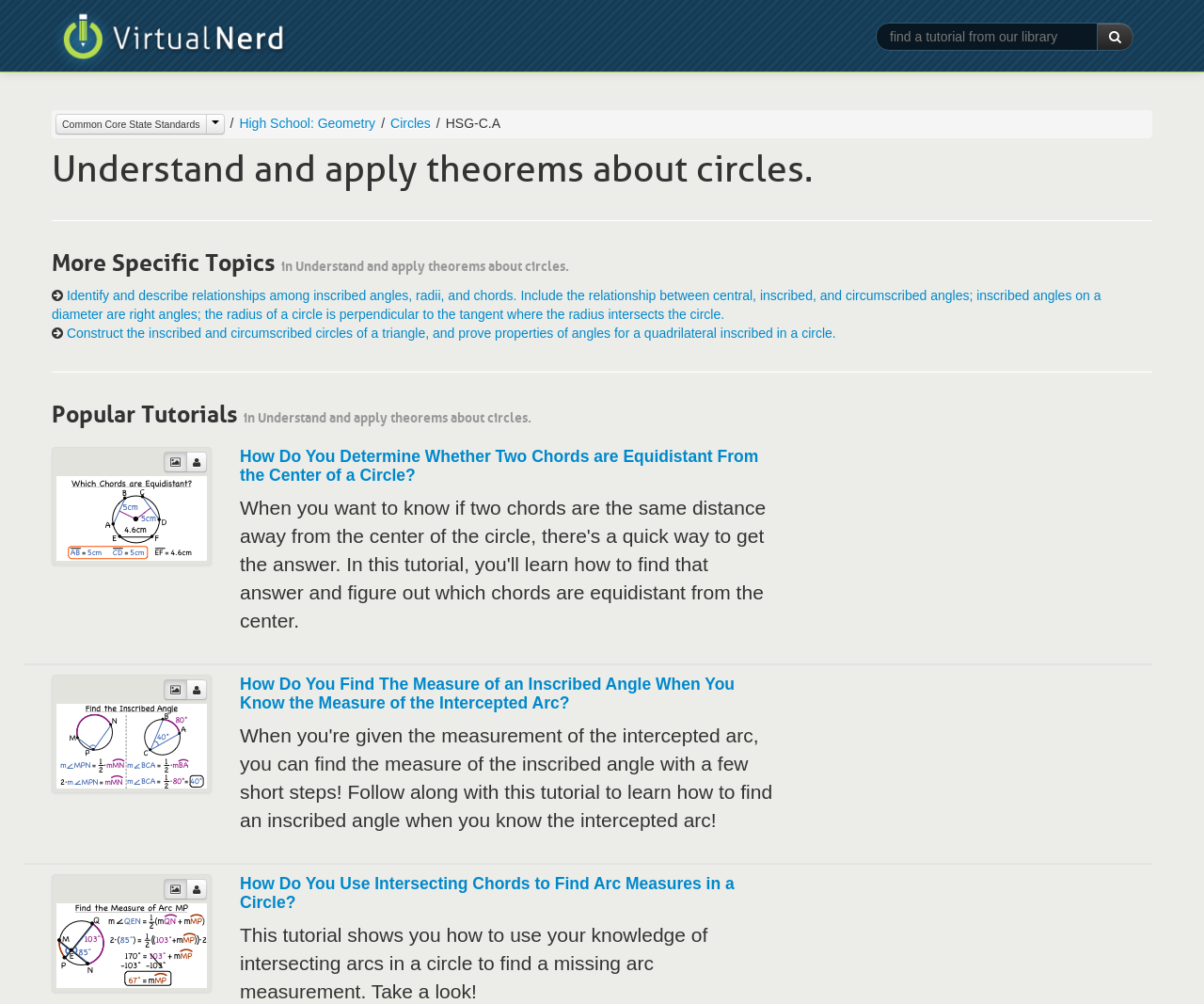Can you identify and provide the main heading of the webpage?

Understand and apply theorems about circles.